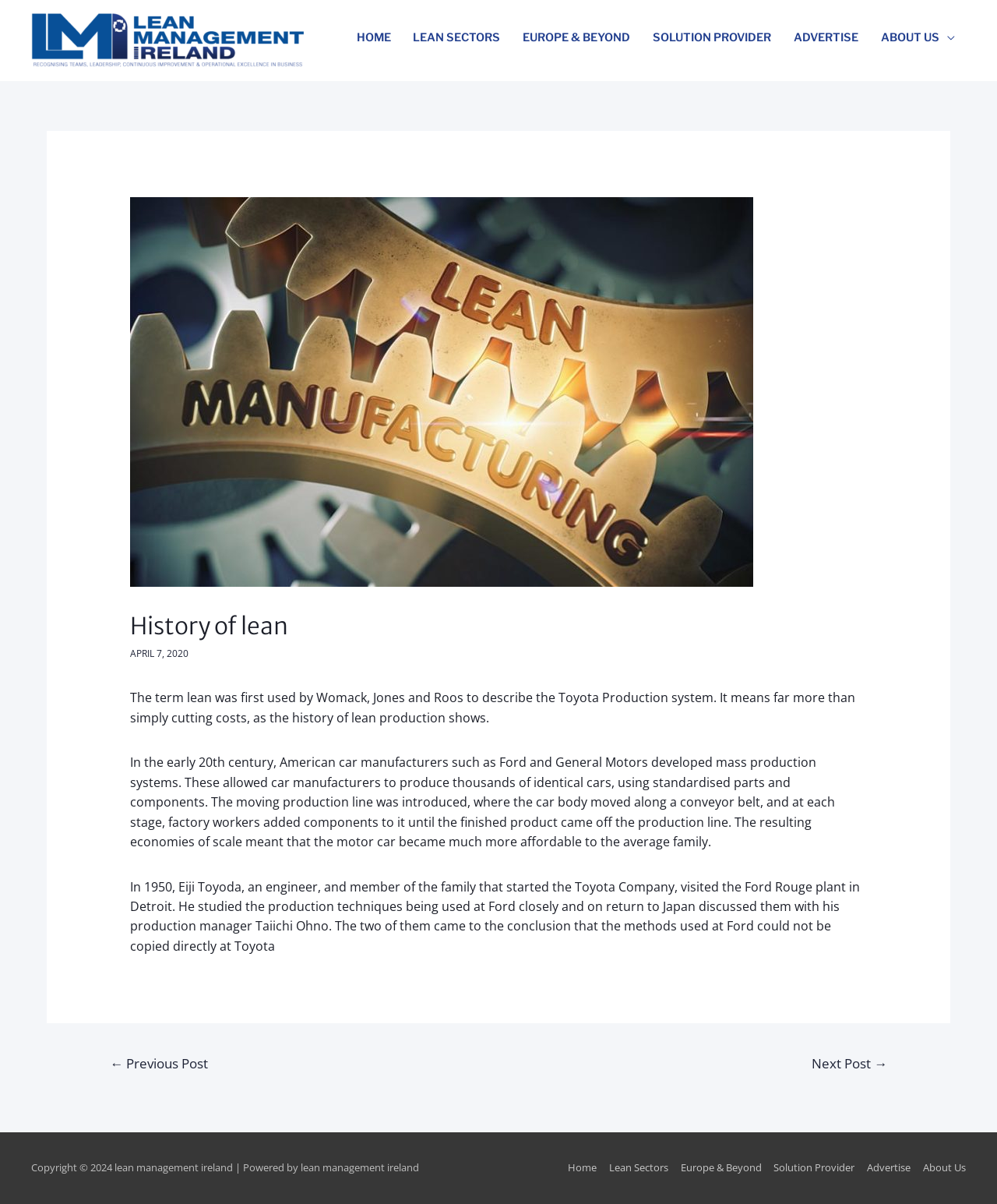Identify and provide the title of the webpage.

History of lean